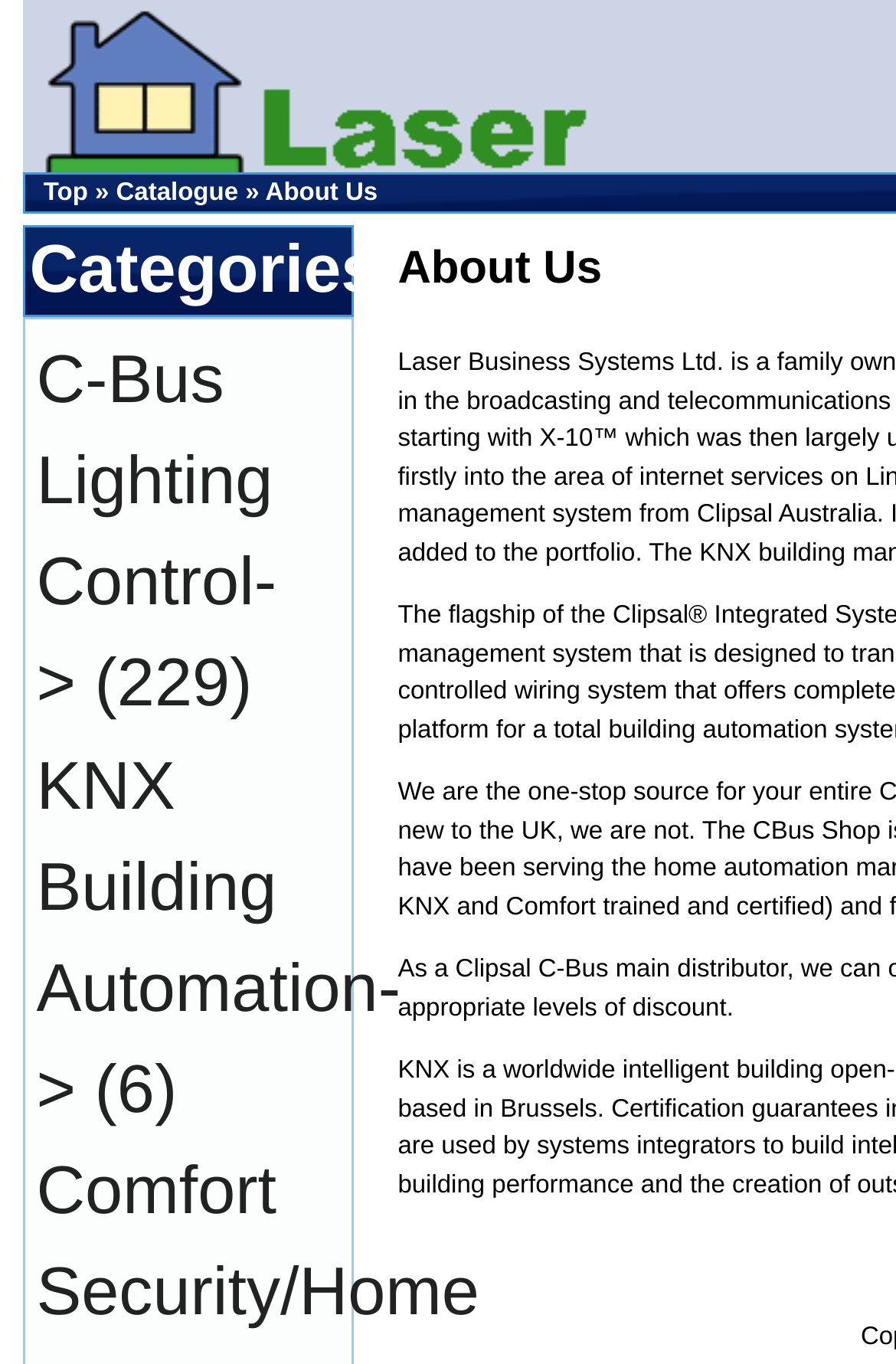What is the purpose of the website?
Please provide an in-depth and detailed response to the question.

The purpose of the website is inferred from the presence of categories related to Clipsal C-Bus products, such as C-Bus Lighting Control and KNX Building Automation, which suggests that the website is a distributor of these products.